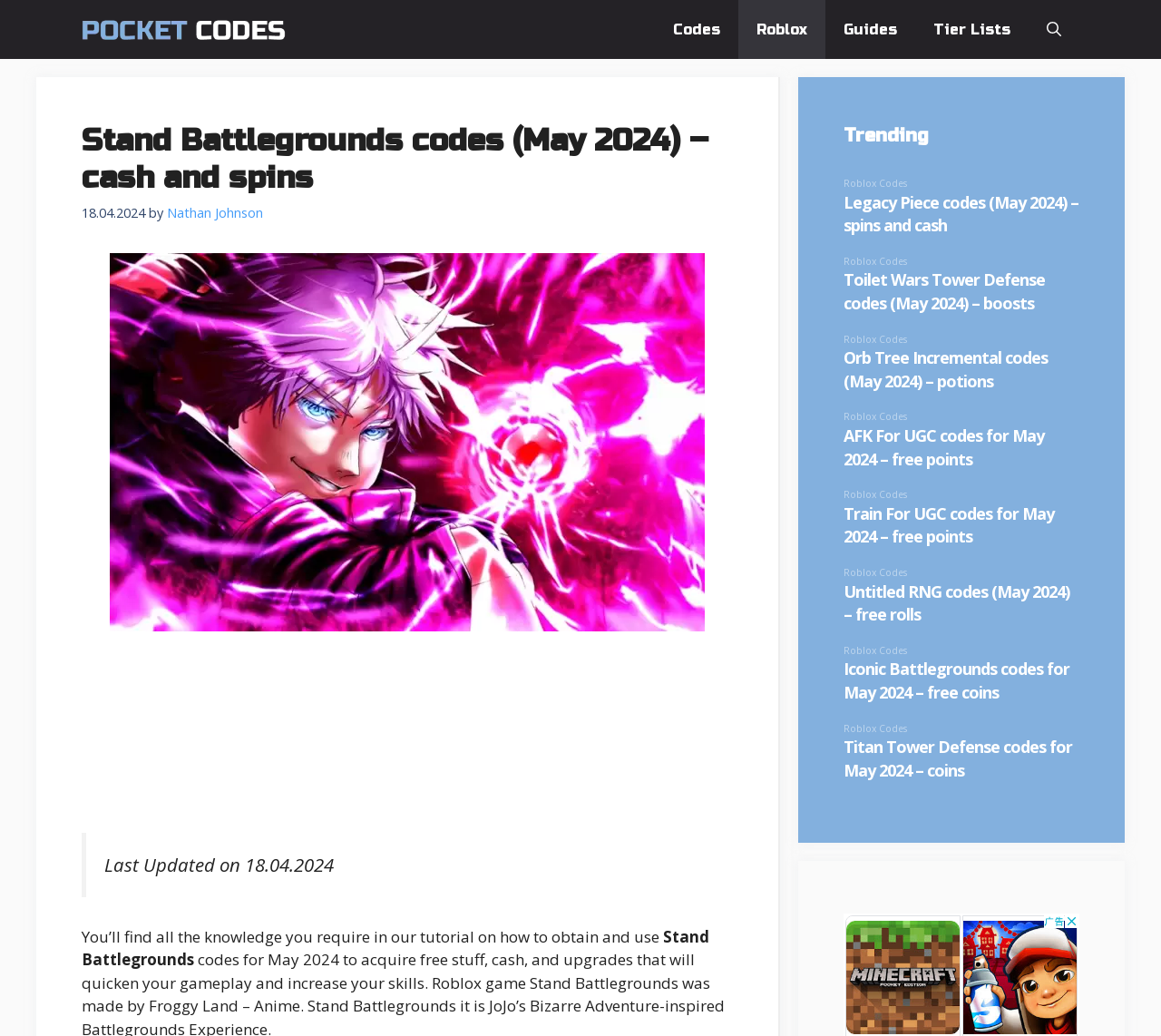Determine the bounding box coordinates of the clickable element to achieve the following action: 'Read the 'Stand Battlegrounds codes (May 2024) – cash and spins' article'. Provide the coordinates as four float values between 0 and 1, formatted as [left, top, right, bottom].

[0.07, 0.118, 0.631, 0.19]